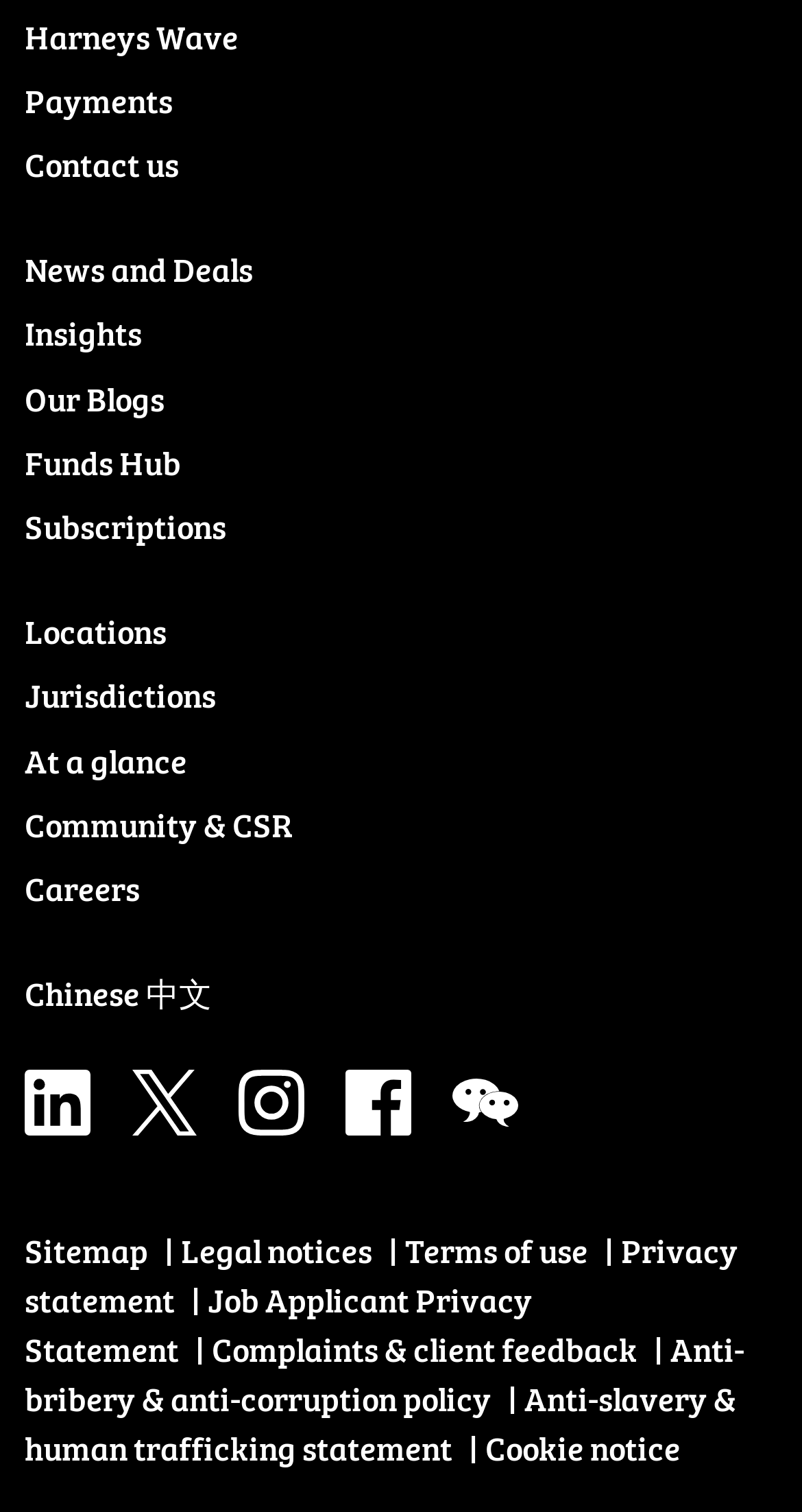Provide a single word or phrase to answer the given question: 
How many language options are available?

2